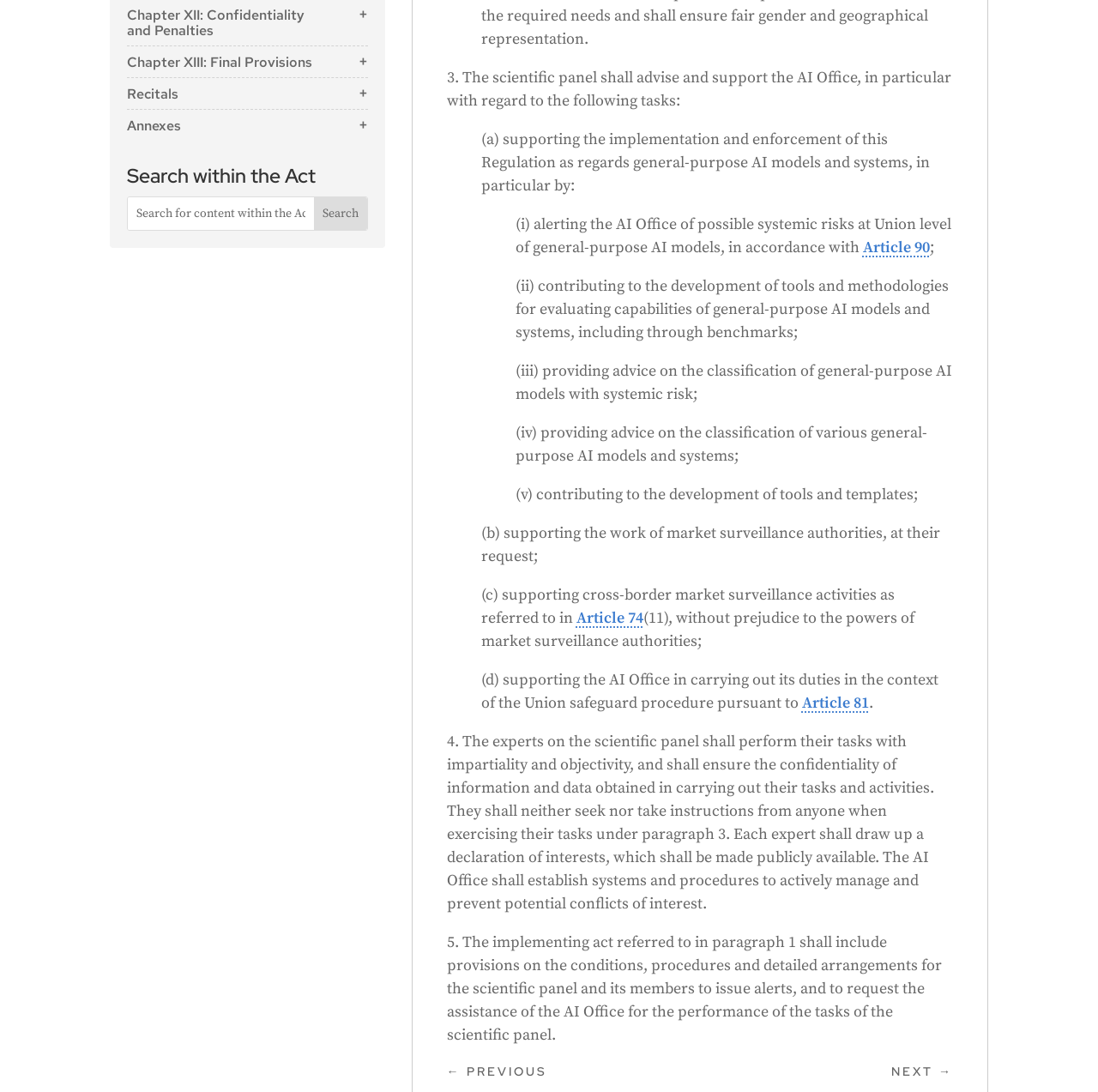Please identify the bounding box coordinates of the element that needs to be clicked to execute the following command: "Go to Section 4: Notifying Authorities and Notified Bodies". Provide the bounding box using four float numbers between 0 and 1, formatted as [left, top, right, bottom].

[0.13, 0.166, 0.327, 0.198]